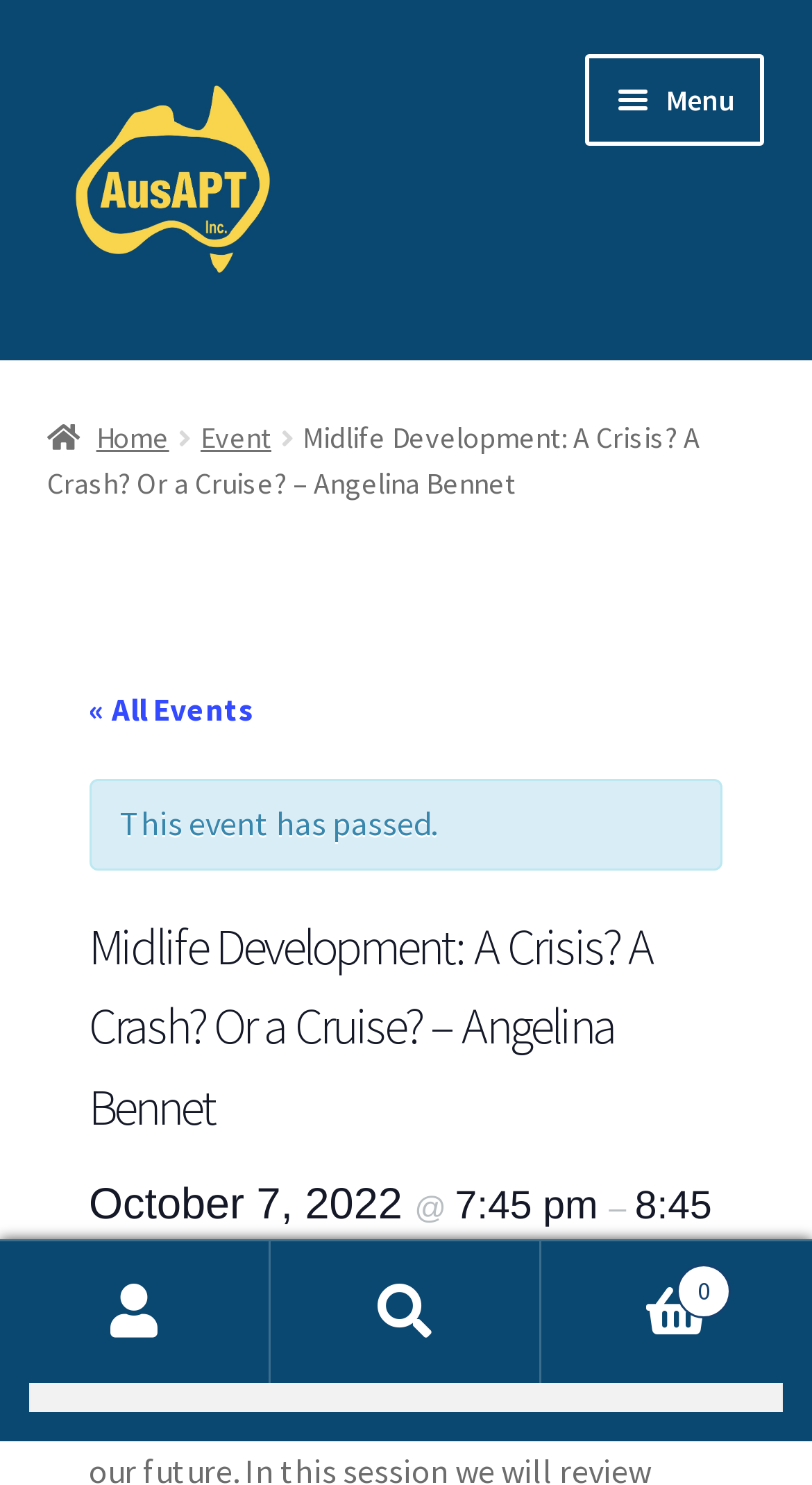Provide the text content of the webpage's main heading.

Midlife Development: A Crisis? A Crash? Or a Cruise? – Angelina Bennet￼